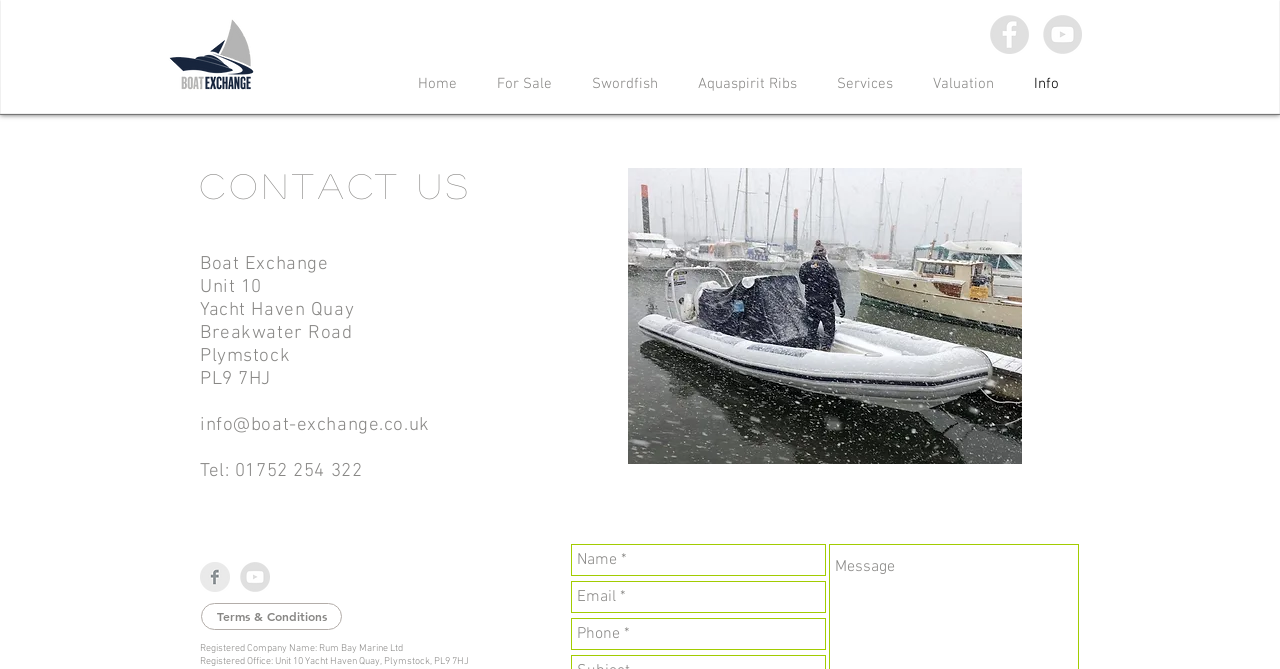Identify the bounding box coordinates of the part that should be clicked to carry out this instruction: "View the terms and conditions".

[0.157, 0.901, 0.267, 0.942]